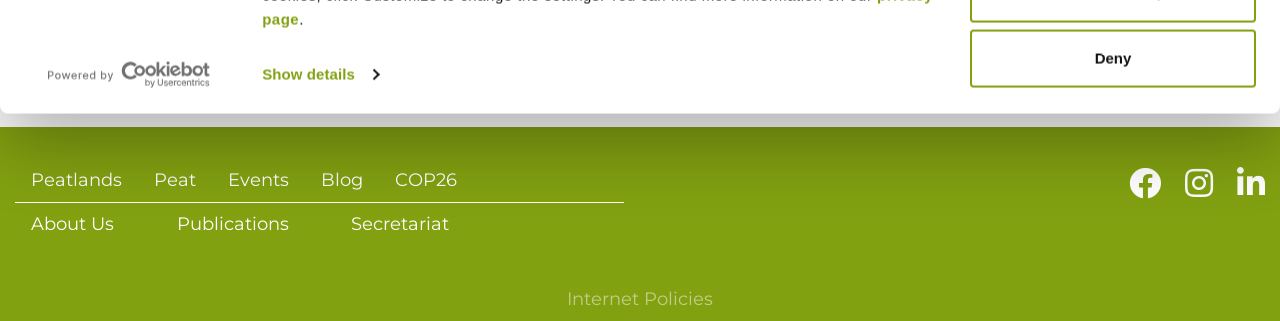Using the given description, provide the bounding box coordinates formatted as (top-left x, top-left y, bottom-right x, bottom-right y), with all values being floating point numbers between 0 and 1. Description: Secretariat

[0.274, 0.664, 0.351, 0.732]